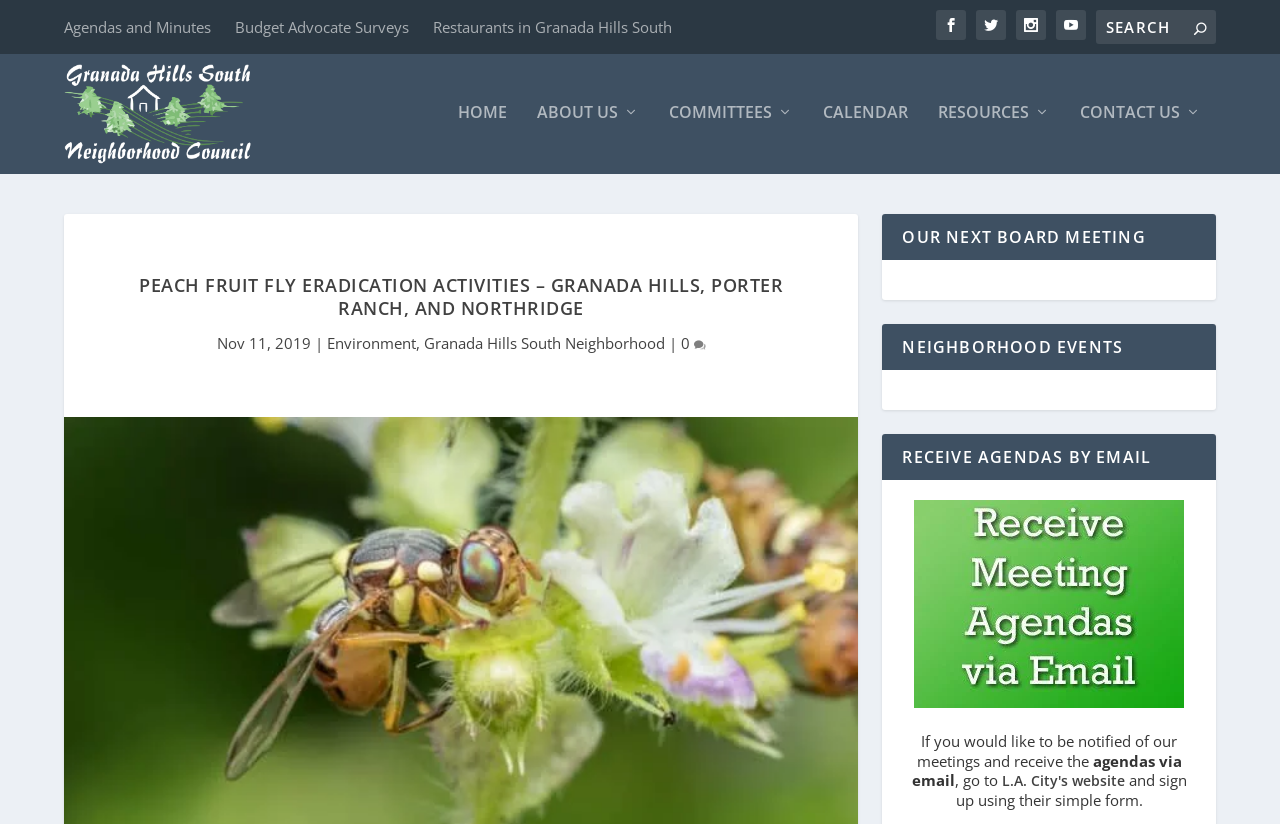Highlight the bounding box of the UI element that corresponds to this description: "parent_node: HOME".

[0.05, 0.078, 0.197, 0.199]